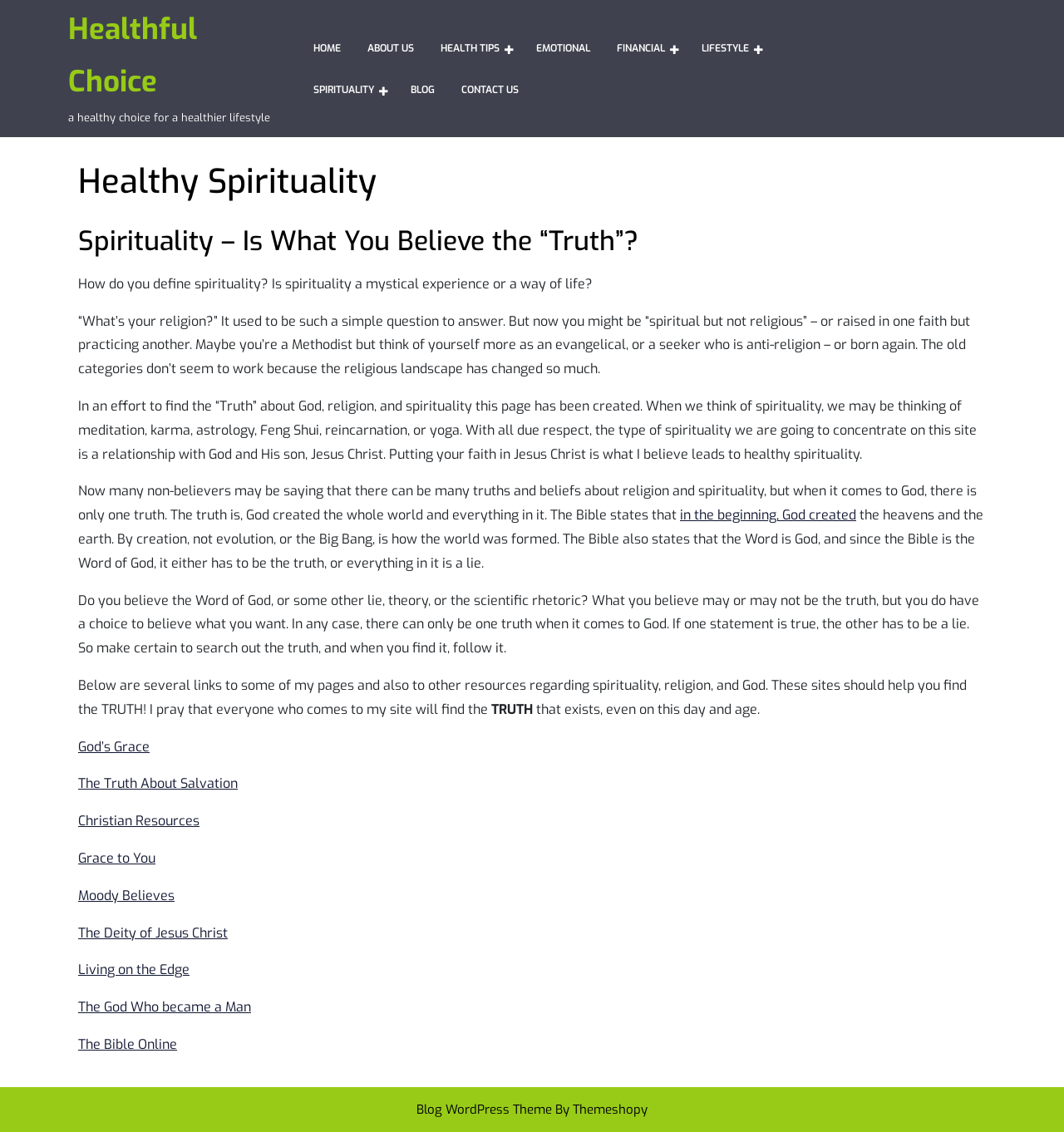Using the elements shown in the image, answer the question comprehensively: What is the main topic of this webpage?

Based on the webpage content, the main topic is spirituality, specifically focusing on the relationship with God and Jesus Christ, and how it leads to healthy spirituality.